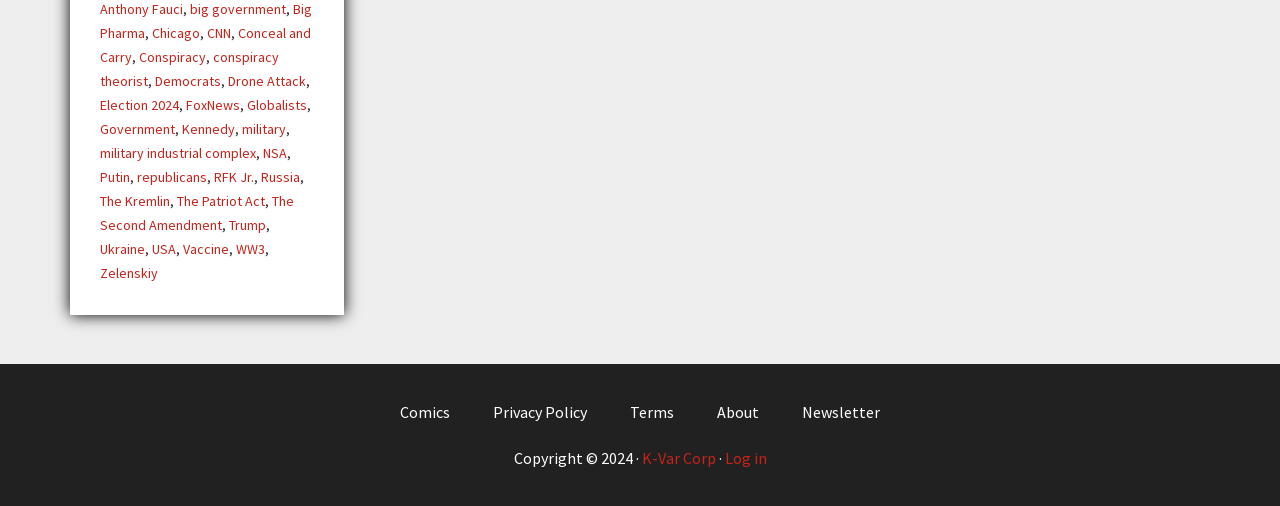What is the copyright year mentioned on the webpage?
Based on the screenshot, answer the question with a single word or phrase.

2024